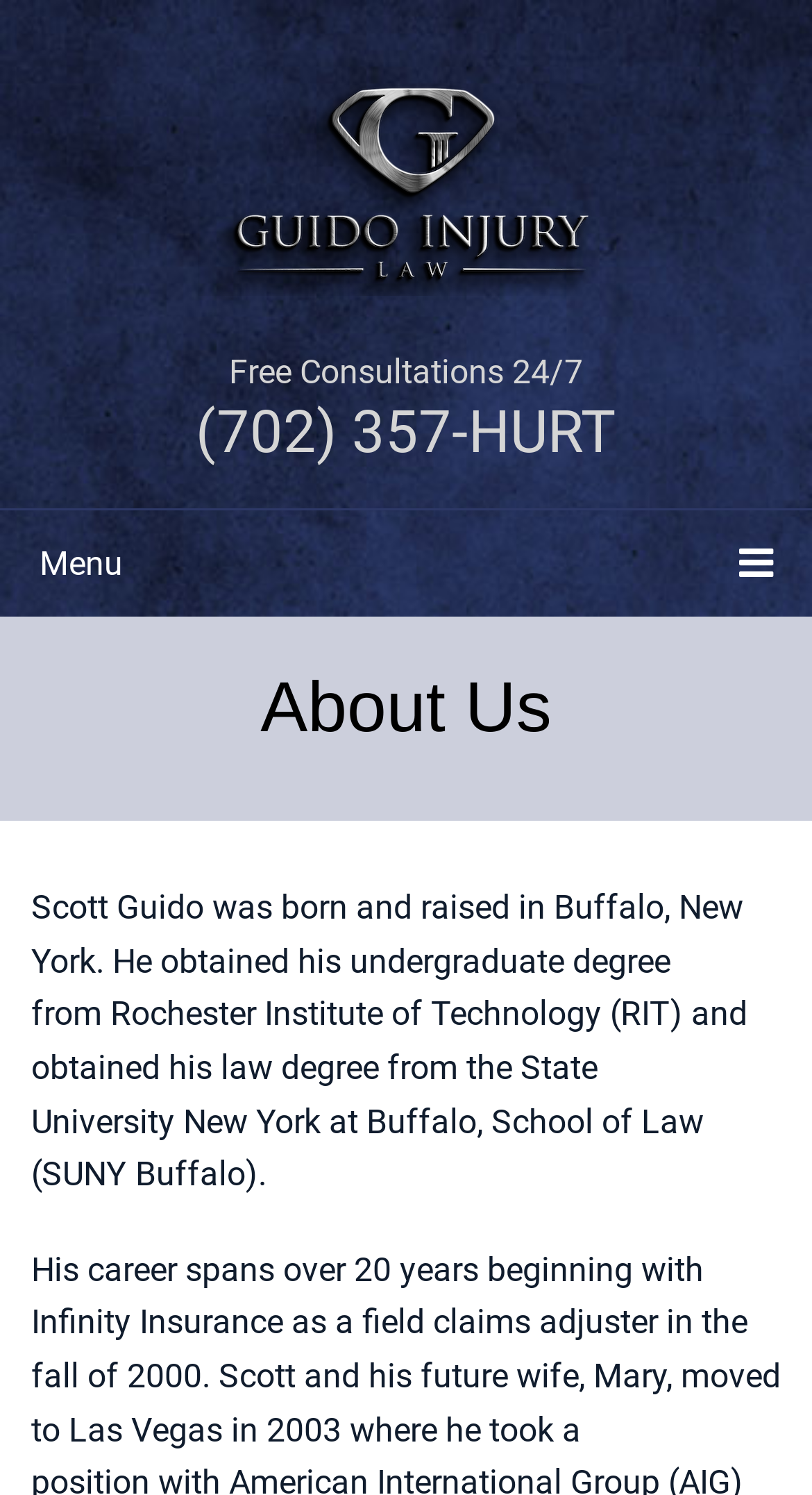Give a complete and precise description of the webpage's appearance.

The webpage is about Attorney Scott Guido of Guido Injury Law, with a prominent heading "Guido Injury Law" at the top left corner. Below this heading, there is a link to "Guido Injury Law" and a static text "Free Consultations 24/7" positioned to the right of the link. 

Further down, there is a phone number "(702) 357-HURT" which is a clickable link. To the right of the phone number, there is a header section with a heading "About Us" and a link to "About Us" below it. 

The main content of the webpage is a biography of Scott Guido, which starts from the top left corner, below the header section. The biography is divided into four paragraphs, describing Scott Guido's early life, education, and career. The text is positioned from the top left to the bottom right, with each paragraph flowing into the next one.